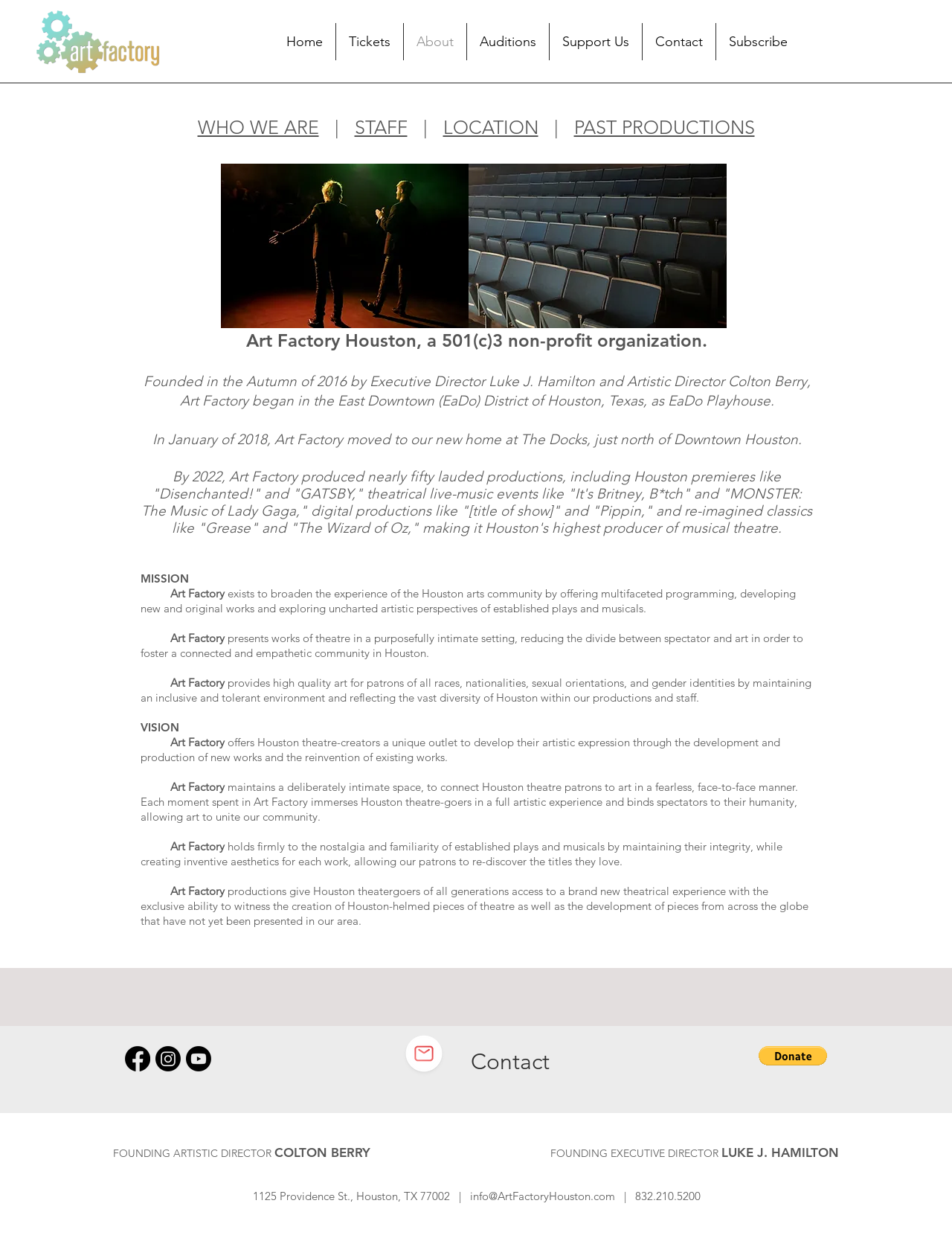Please analyze the image and give a detailed answer to the question:
Who are the founding directors of Art Factory?

The founding directors of Art Factory are mentioned in the headings 'FOUNDING ARTISTIC DIRECTOR COLTON BERRY' and 'FOUNDING EXECUTIVE DIRECTOR LUKE J. HAMILTON' which are present at the bottom of the webpage.